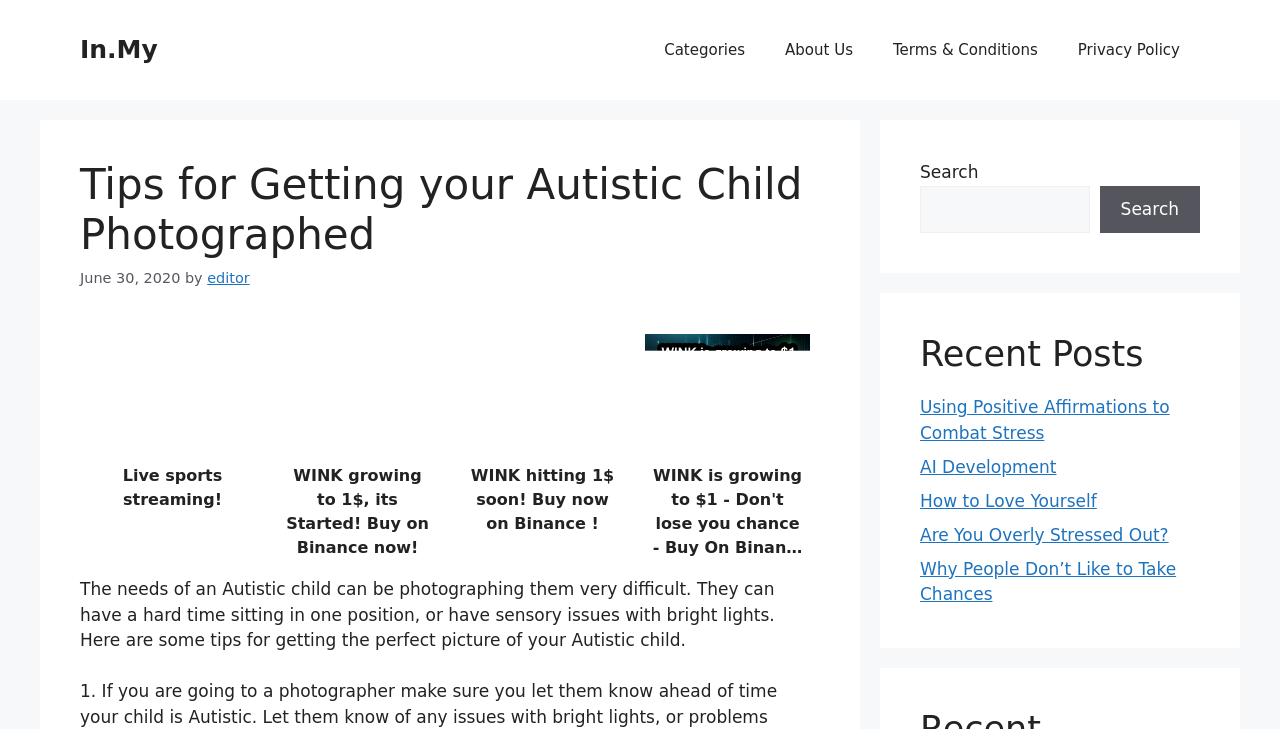What is the date of the article? Please answer the question using a single word or phrase based on the image.

June 30, 2020